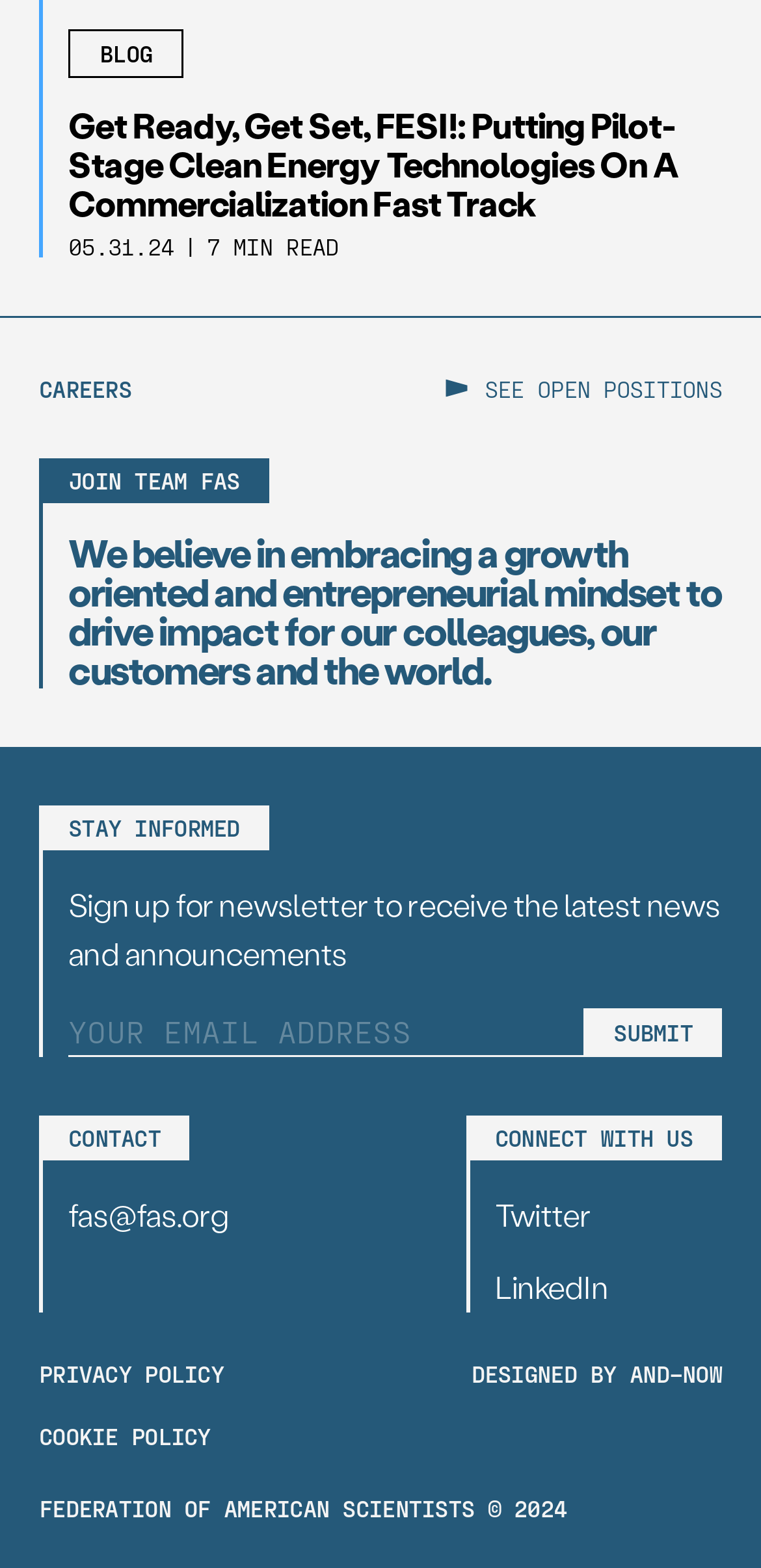Identify the bounding box coordinates of the region I need to click to complete this instruction: "Enter email address".

[0.09, 0.643, 0.768, 0.673]